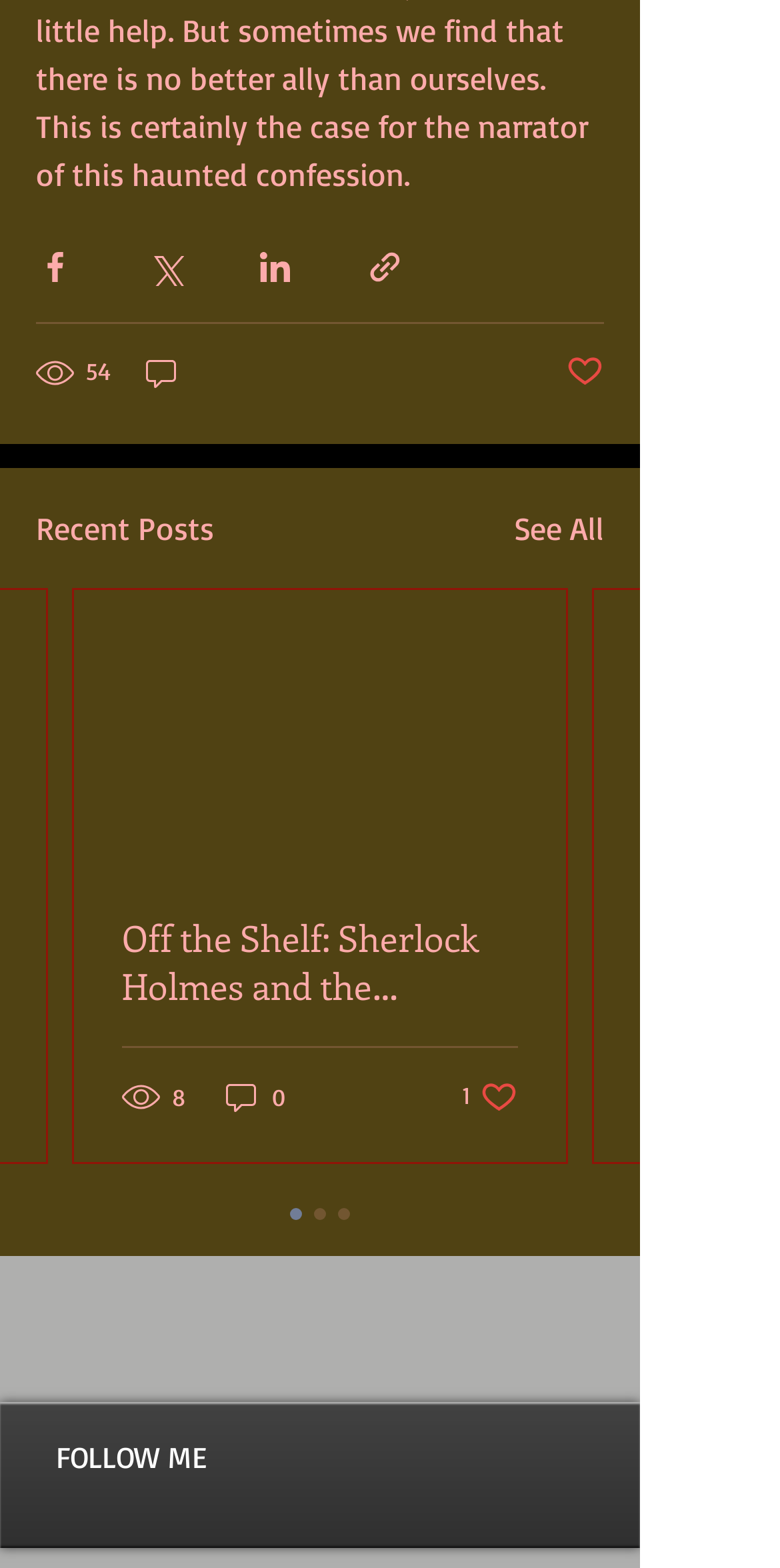Locate the coordinates of the bounding box for the clickable region that fulfills this instruction: "View recent posts".

[0.046, 0.321, 0.274, 0.352]